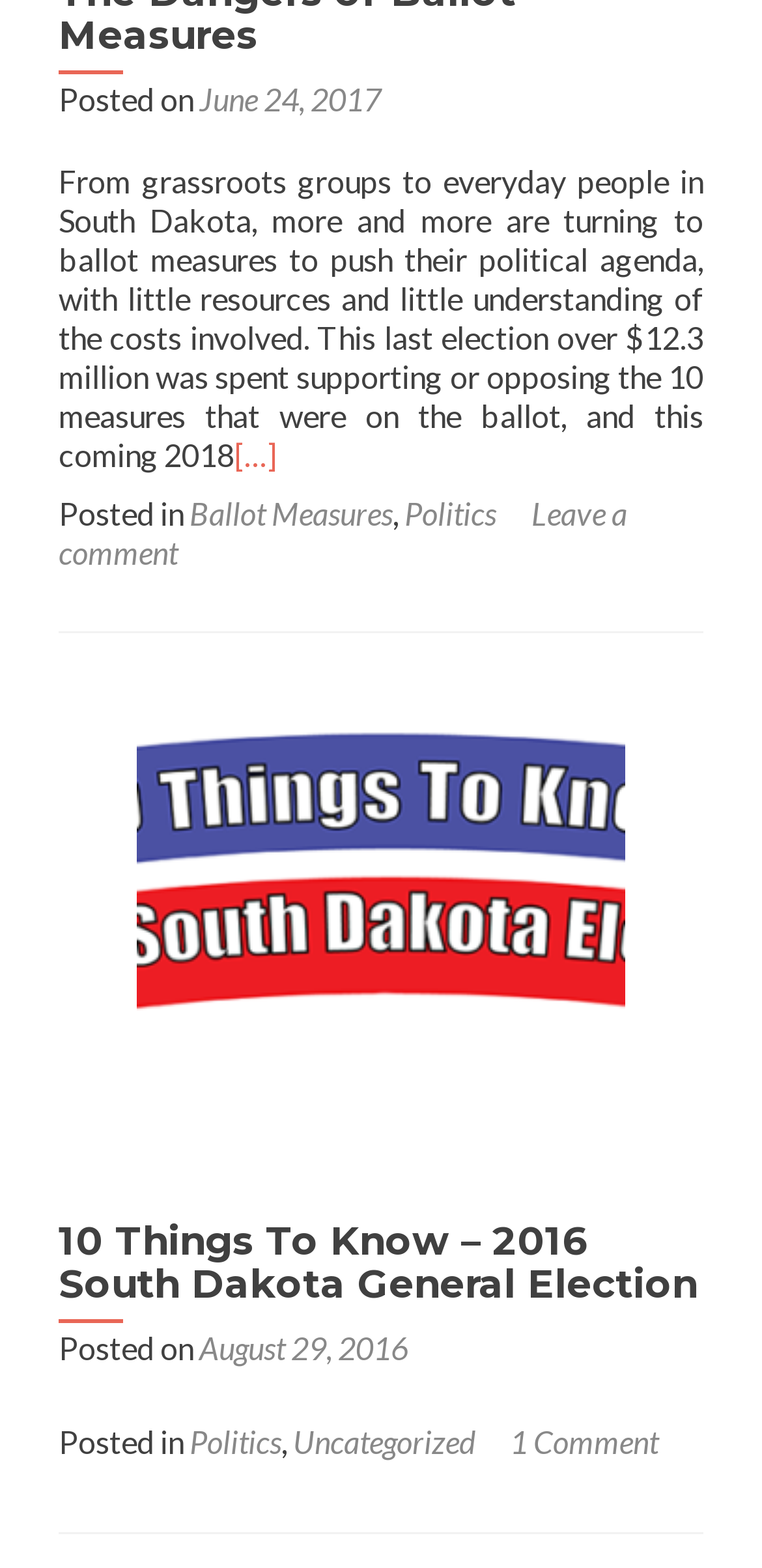Please find the bounding box coordinates of the element that you should click to achieve the following instruction: "Leave a comment on the current article". The coordinates should be presented as four float numbers between 0 and 1: [left, top, right, bottom].

[0.077, 0.315, 0.823, 0.364]